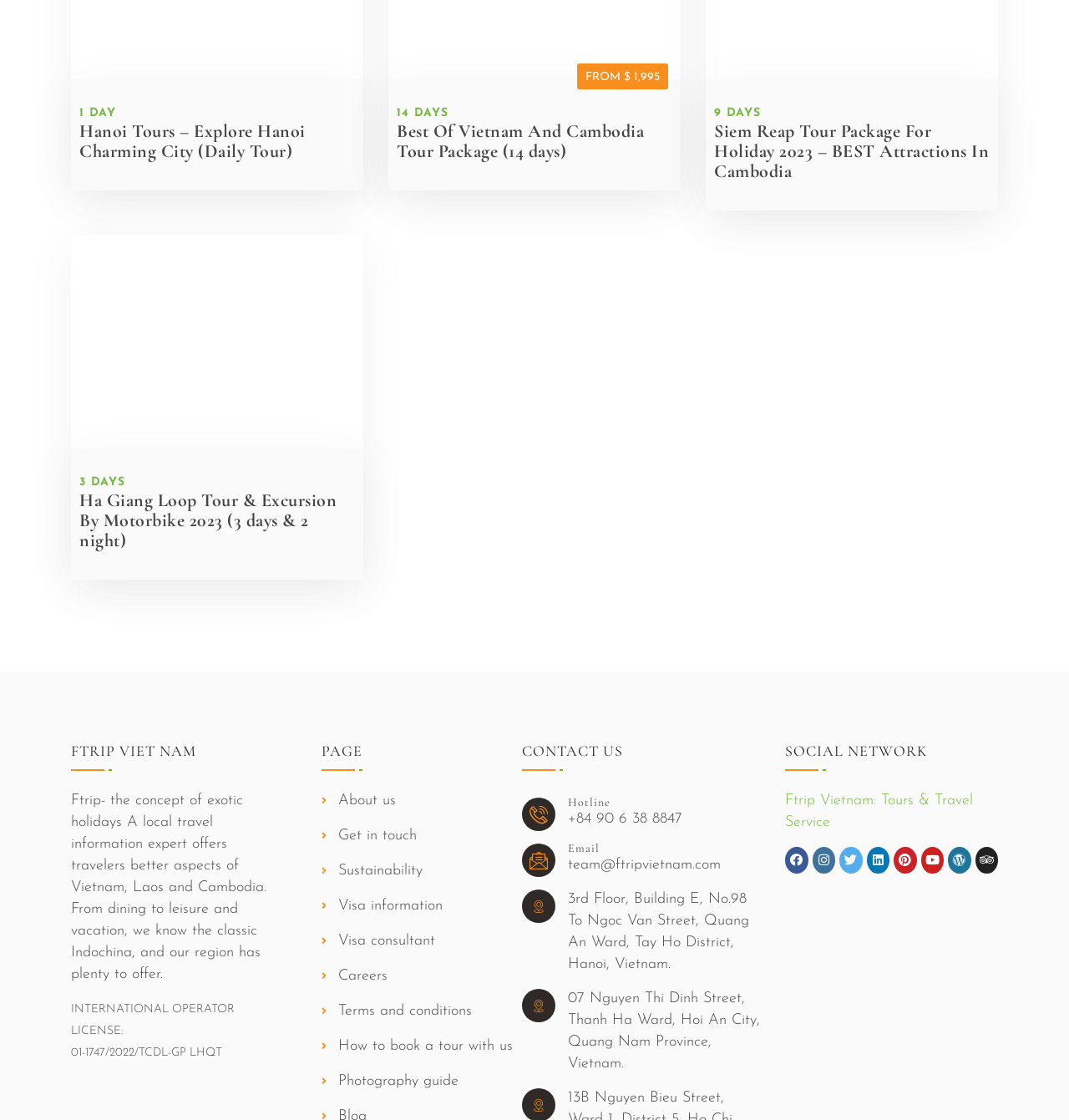Please find the bounding box coordinates of the element that needs to be clicked to perform the following instruction: "Go to Facebook". The bounding box coordinates should be four float numbers between 0 and 1, represented as [left, top, right, bottom].

None